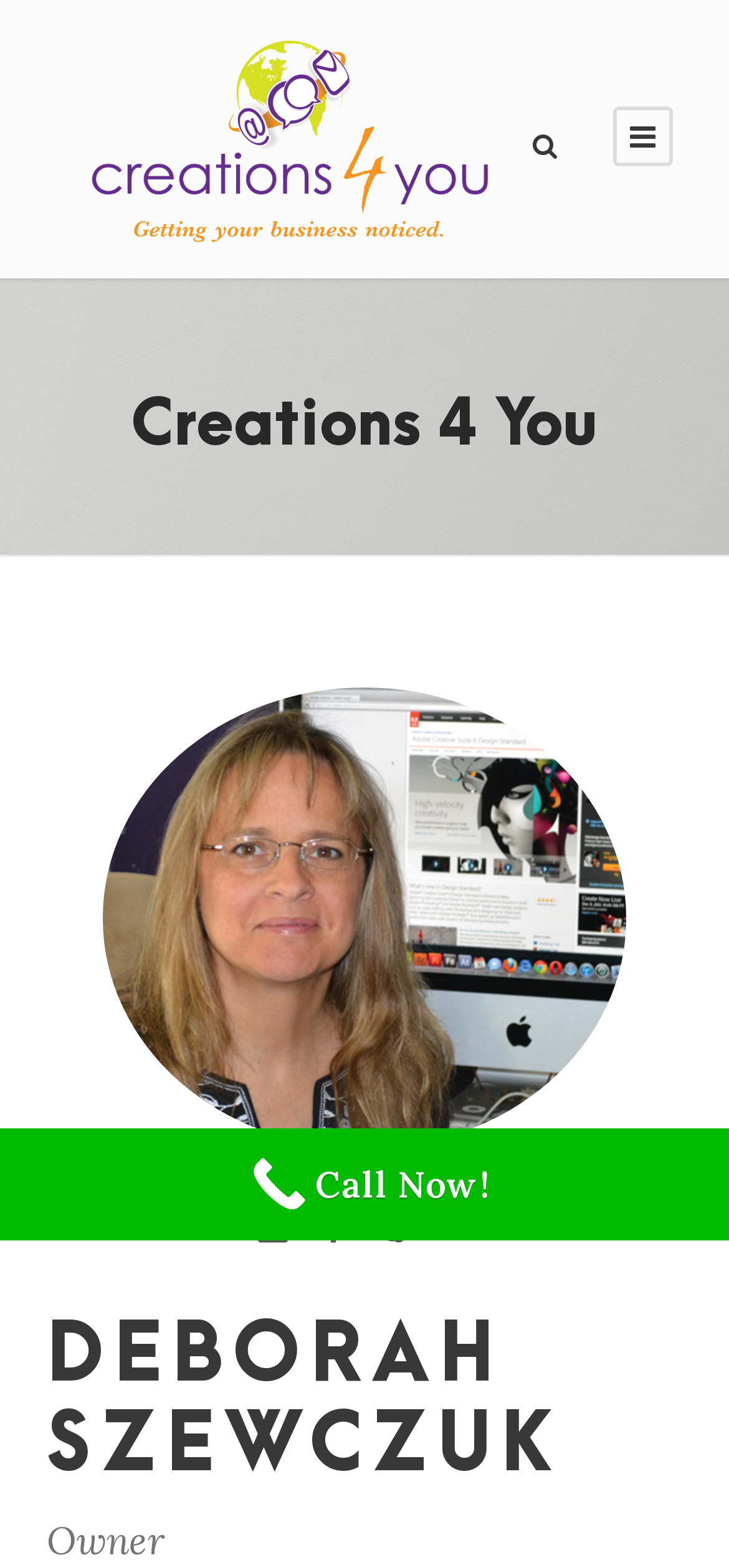How many social media links are available?
Refer to the image and give a detailed answer to the query.

The webpage contains four social media links, which are represented by icons , , , and . These icons are commonly used to represent social media platforms.